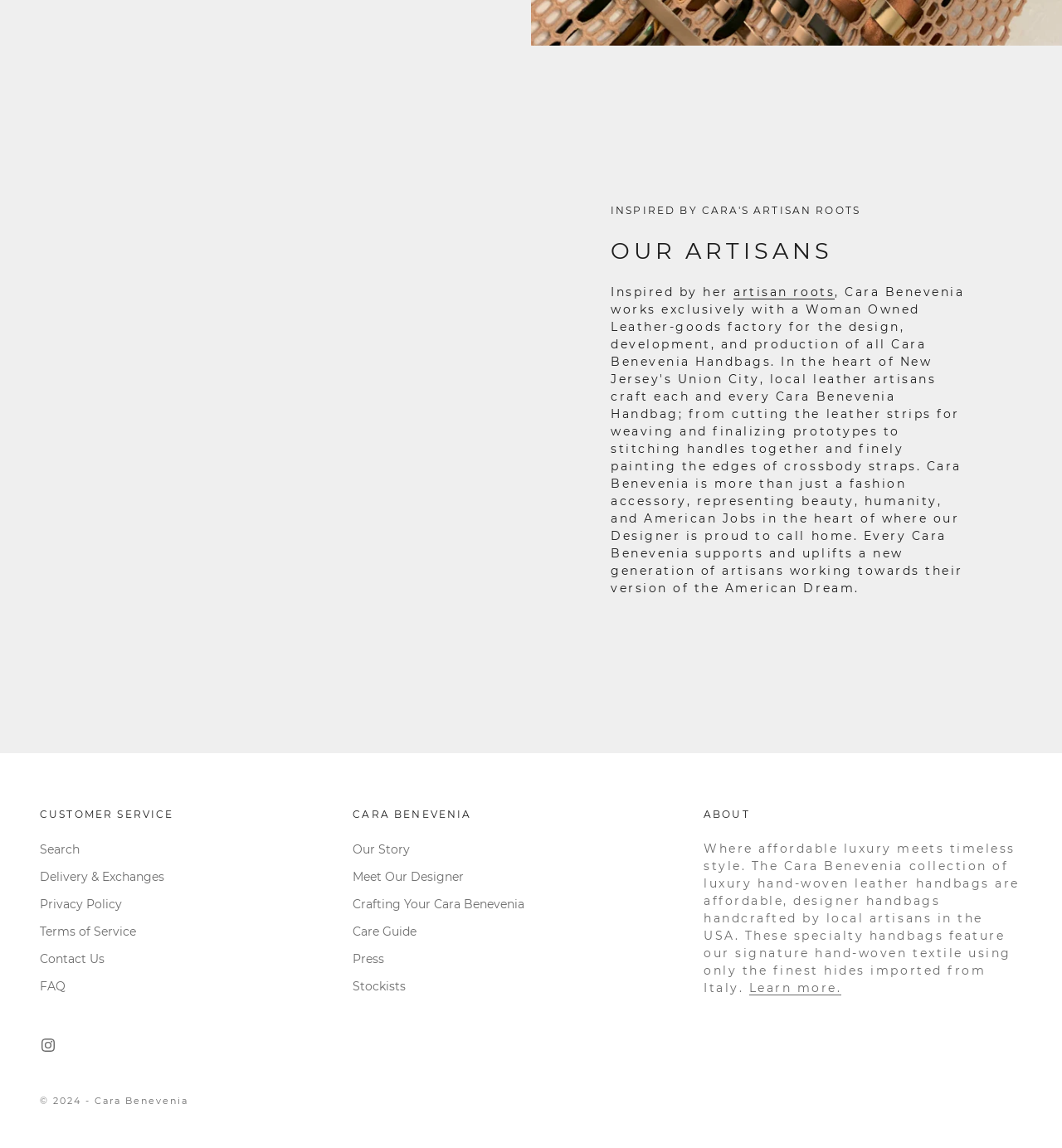What is the purpose of the 'Care Guide' link?
Please answer the question with a single word or phrase, referencing the image.

To provide care instructions